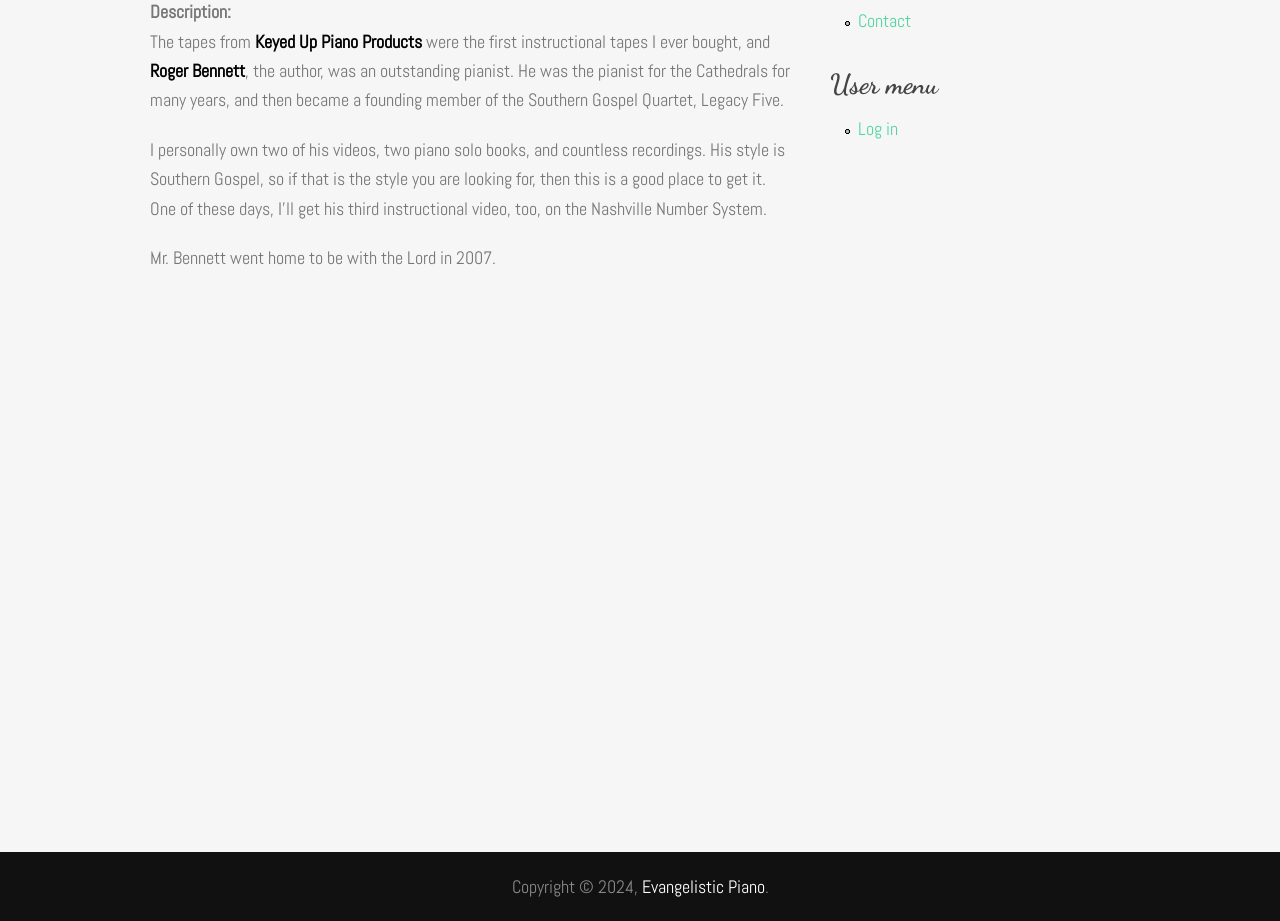Find the bounding box coordinates for the HTML element described as: "Log in". The coordinates should consist of four float values between 0 and 1, i.e., [left, top, right, bottom].

[0.67, 0.127, 0.701, 0.152]